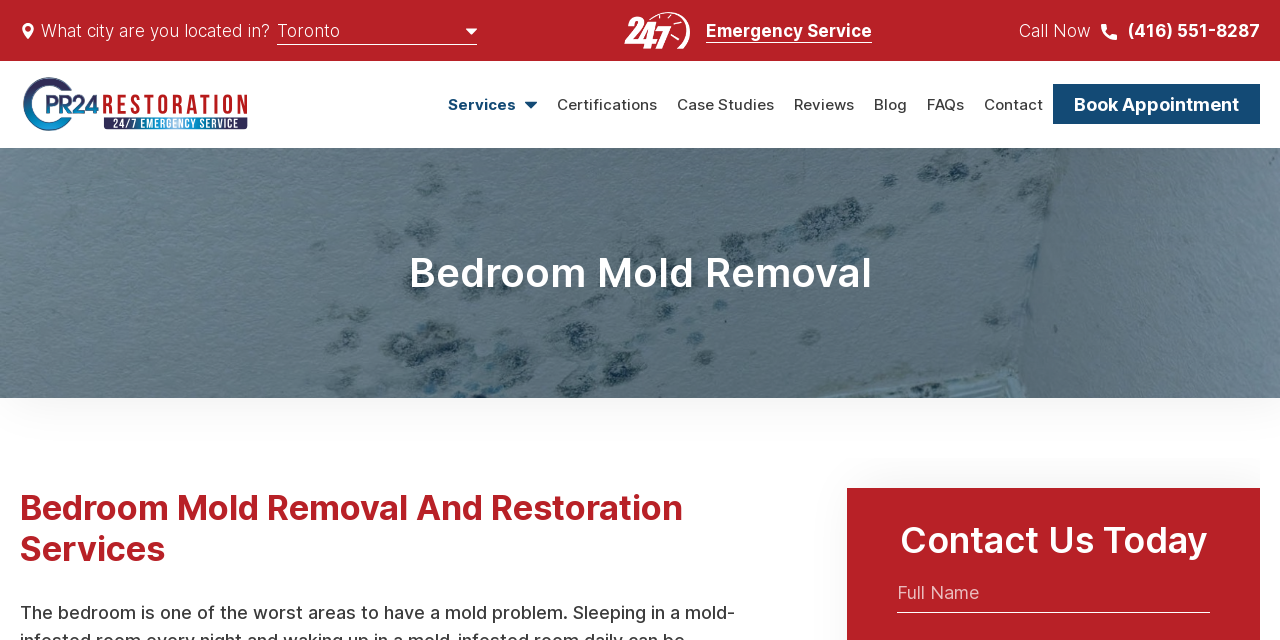Predict the bounding box coordinates of the UI element that matches this description: "alt="CPR 24 Restoration"". The coordinates should be in the format [left, top, right, bottom] with each value between 0 and 1.

[0.016, 0.145, 0.195, 0.176]